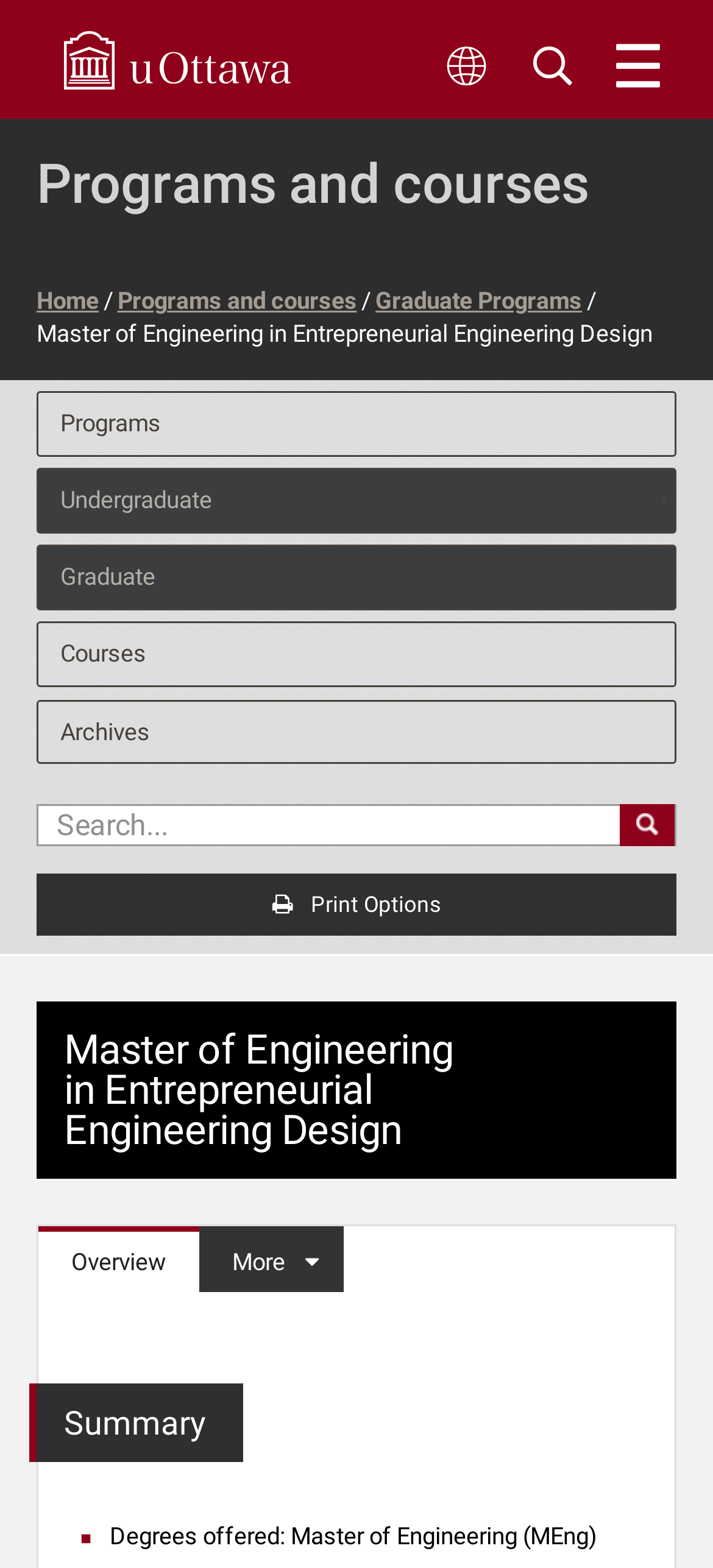What is the name of the program?
Provide a detailed answer to the question, using the image to inform your response.

I found the answer by looking at the heading element with the text 'Master of Engineering in Entrepreneurial Engineering Design' which is located at the top of the page.